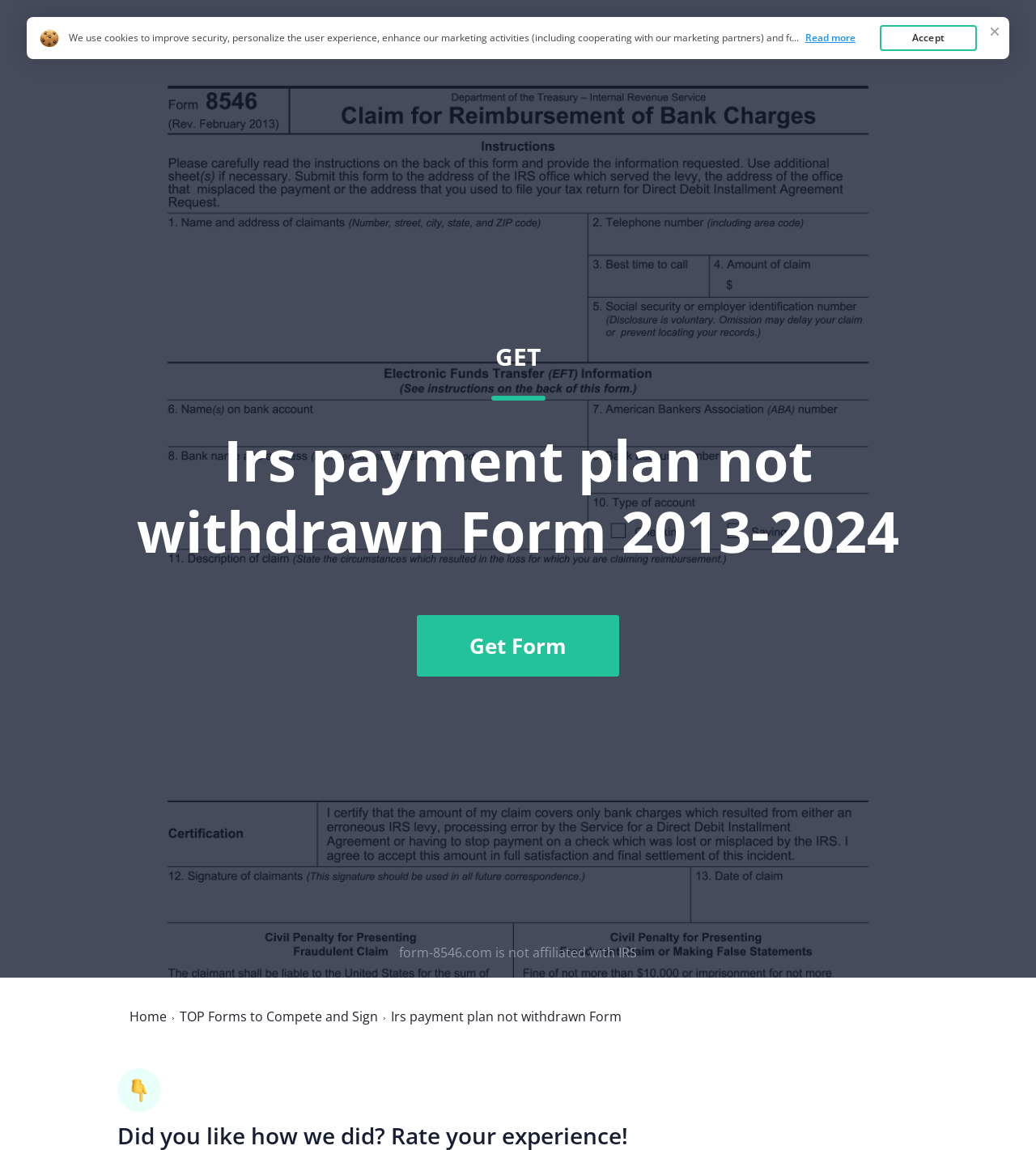Kindly determine the bounding box coordinates of the area that needs to be clicked to fulfill this instruction: "Click on the 'GET Irs payment plan not withdrawn Form 2013-2024 Get Form' link".

[0.117, 0.07, 0.883, 0.815]